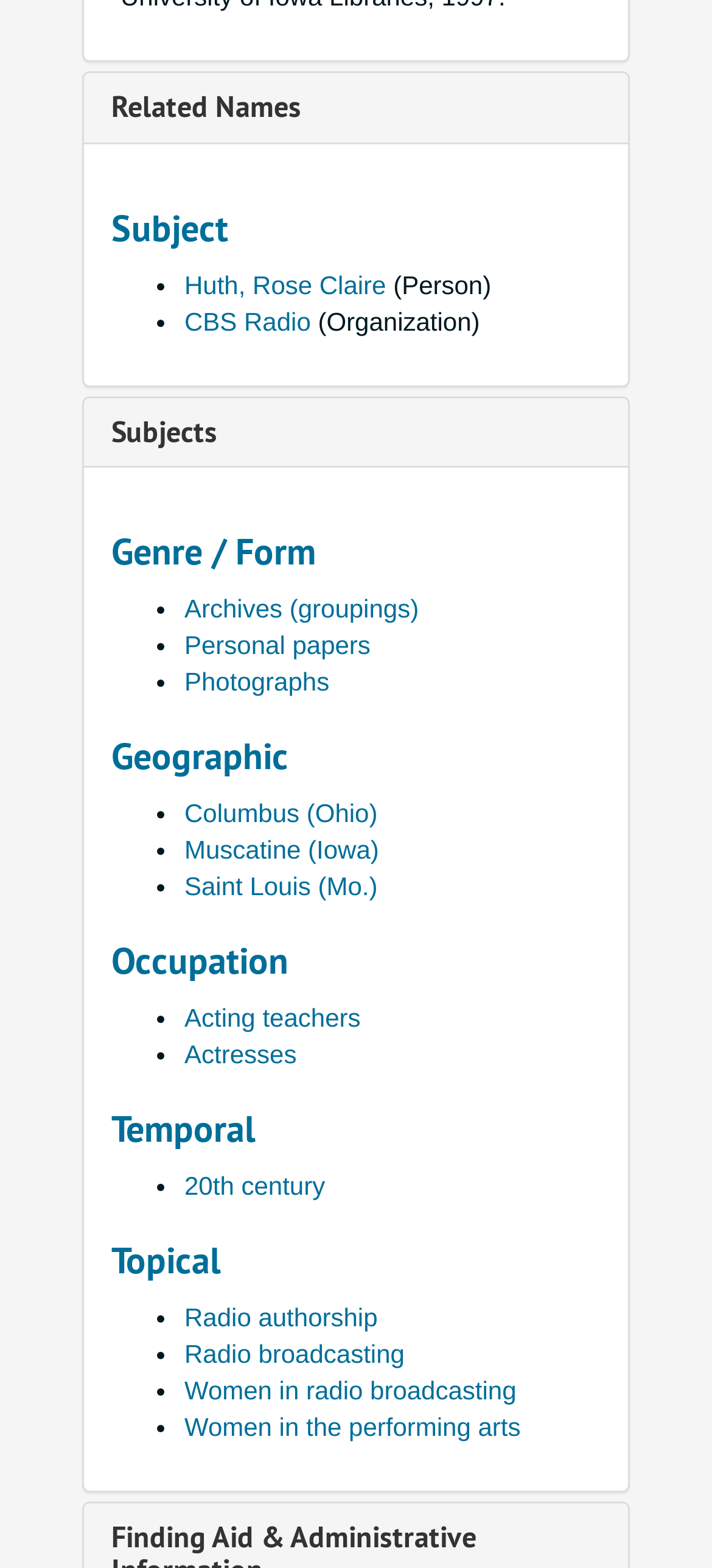Provide the bounding box coordinates of the HTML element described by the text: "Women in the performing arts".

[0.259, 0.901, 0.731, 0.919]